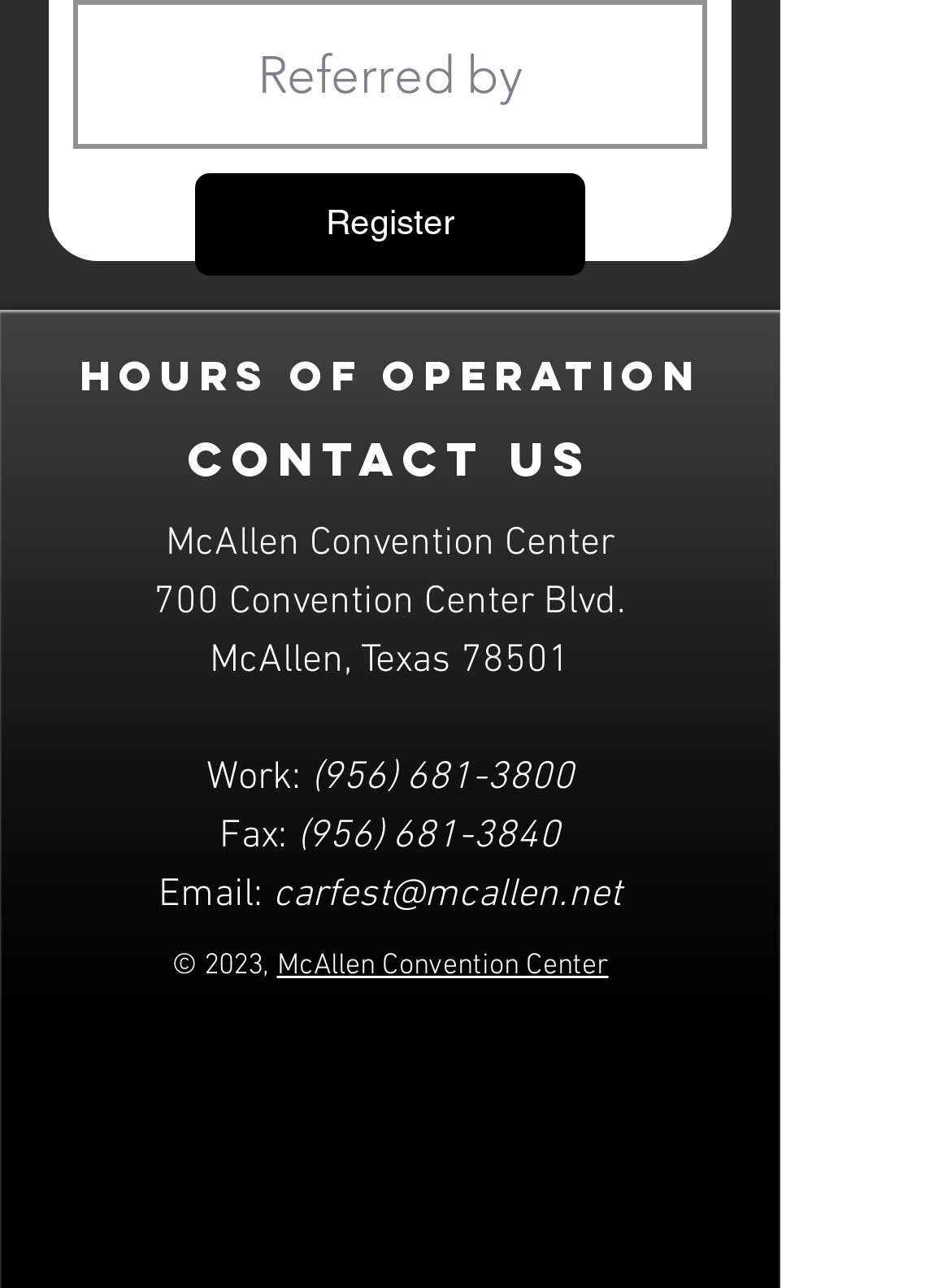Find and provide the bounding box coordinates for the UI element described with: "aria-label="Twitter"".

[0.621, 0.813, 0.71, 0.879]